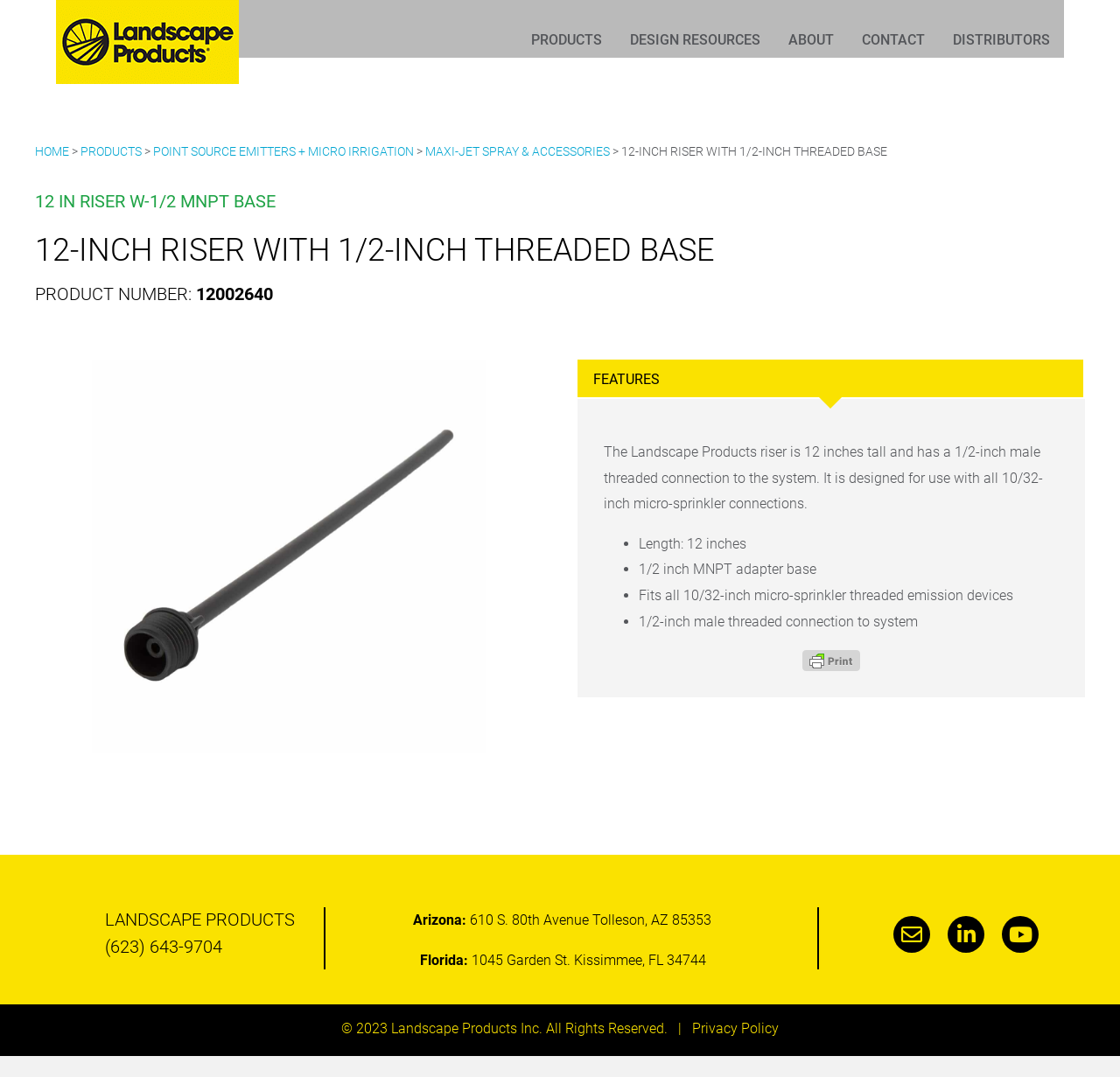What is the type of connection on the riser?
Analyze the image and provide a thorough answer to the question.

The type of connection on the riser can be found in the features section, where it is listed as '1/2-inch male threaded connection to system'.